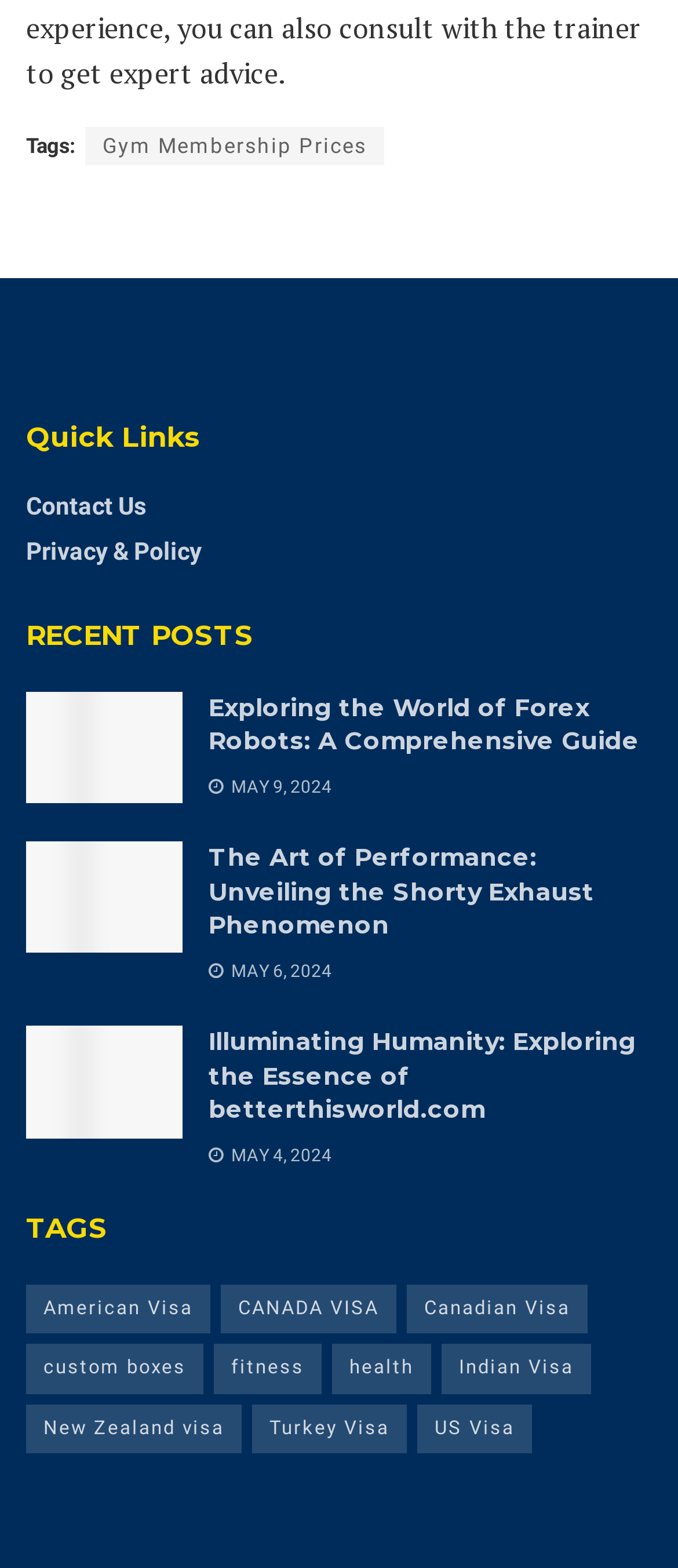Using the element description provided, determine the bounding box coordinates in the format (top-left x, top-left y, bottom-right x, bottom-right y). Ensure that all values are floating point numbers between 0 and 1. Element description: Gym Membership Prices

[0.126, 0.081, 0.567, 0.105]